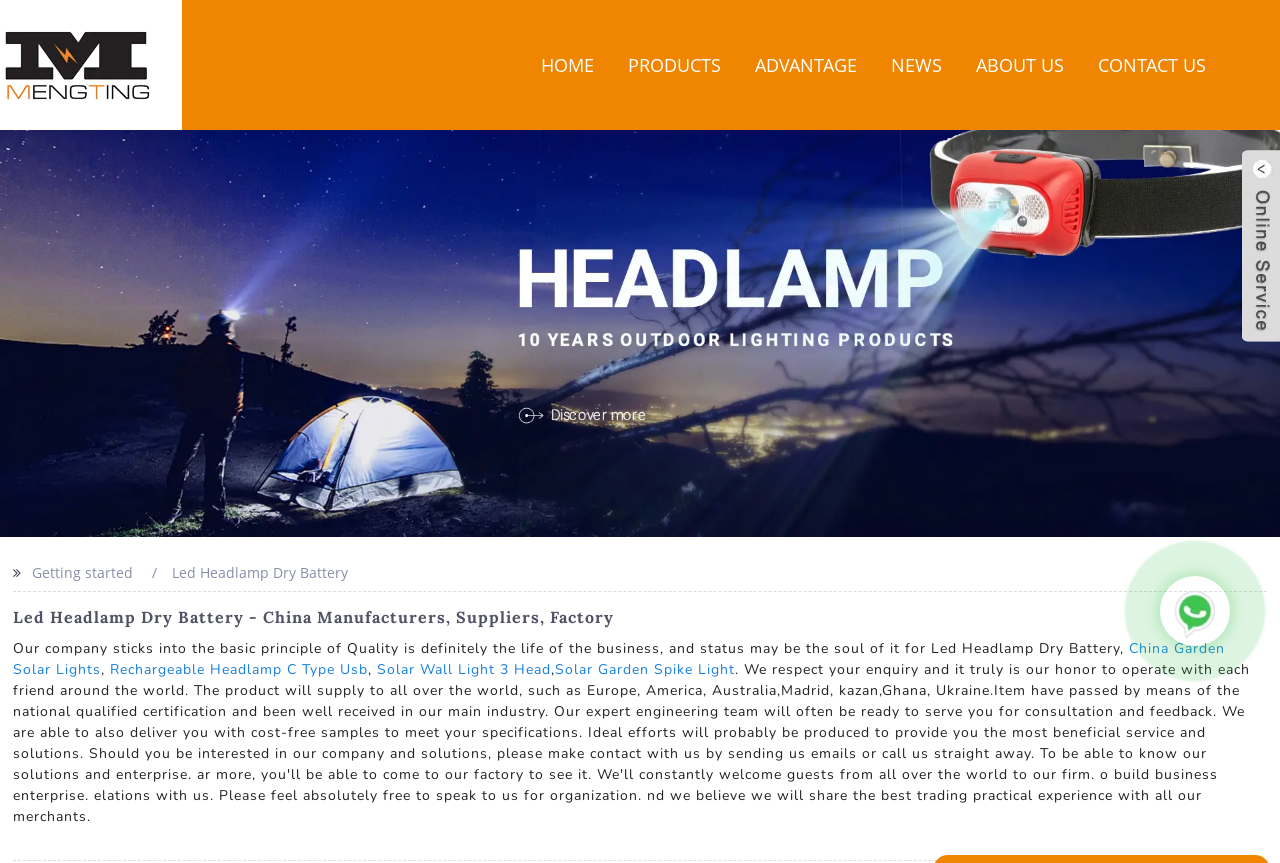What is the first menu item?
Using the image, give a concise answer in the form of a single word or short phrase.

HOME